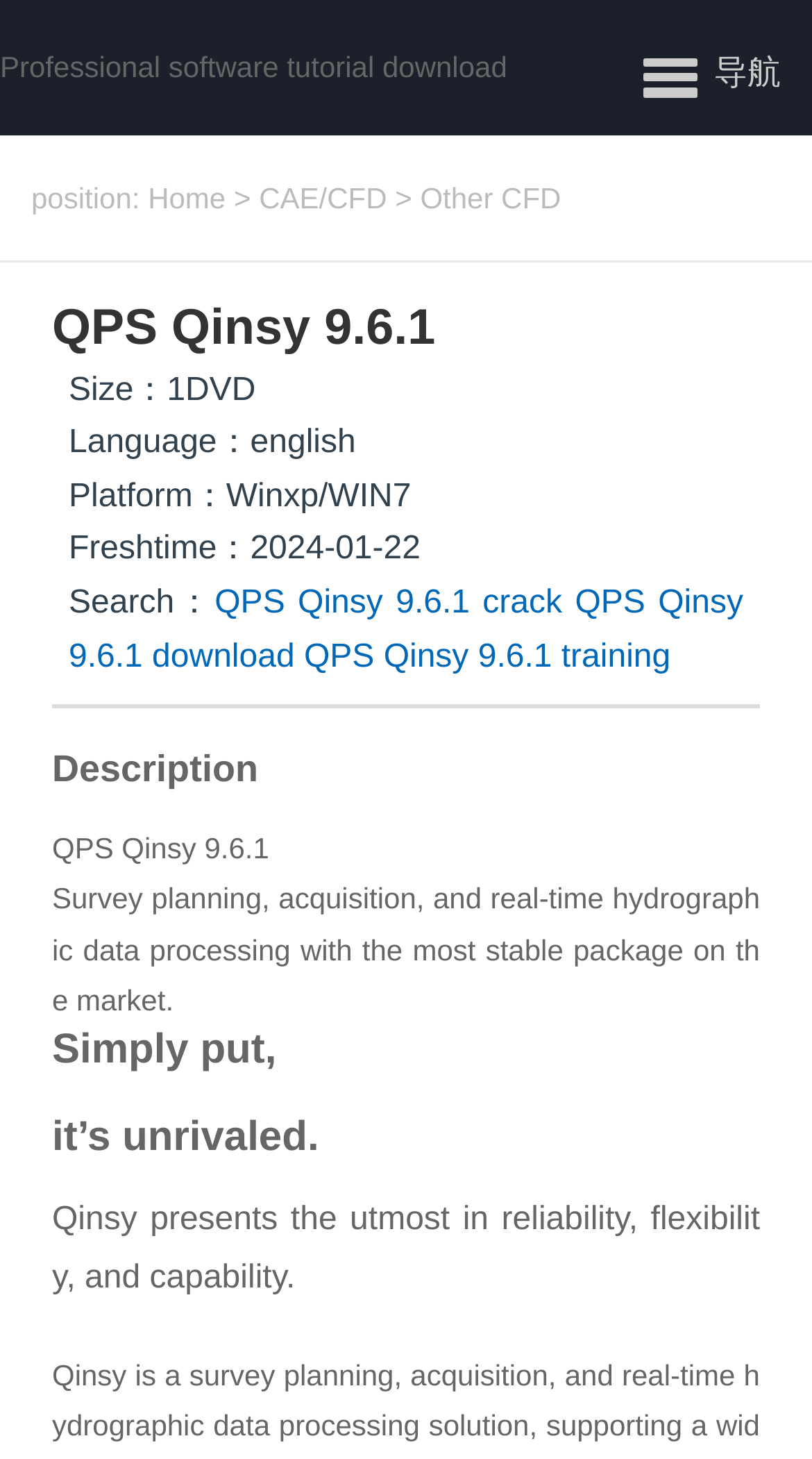Identify the bounding box coordinates for the element you need to click to achieve the following task: "Navigate to Home". Provide the bounding box coordinates as four float numbers between 0 and 1, in the form [left, top, right, bottom].

[0.182, 0.124, 0.278, 0.147]